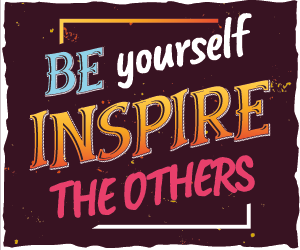Refer to the image and offer a detailed explanation in response to the question: What is the theme emphasized by the dark, textured background?

The dark, textured background of the image is used to emphasize the themes of individuality and inspiration, which are the core messages conveyed by the motivational text.